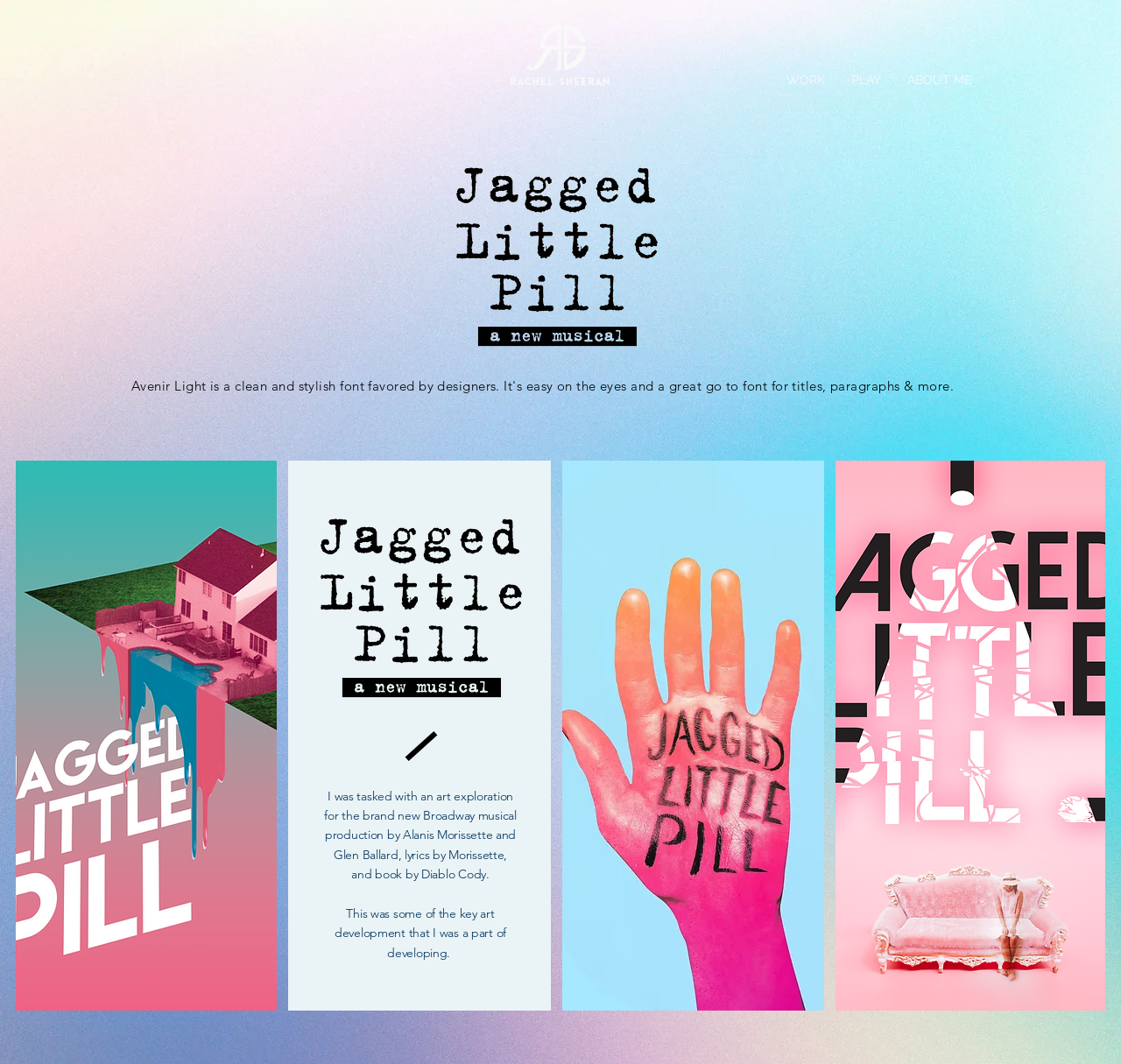Please find the bounding box for the UI component described as follows: "ABOUT ME".

[0.798, 0.057, 0.879, 0.094]